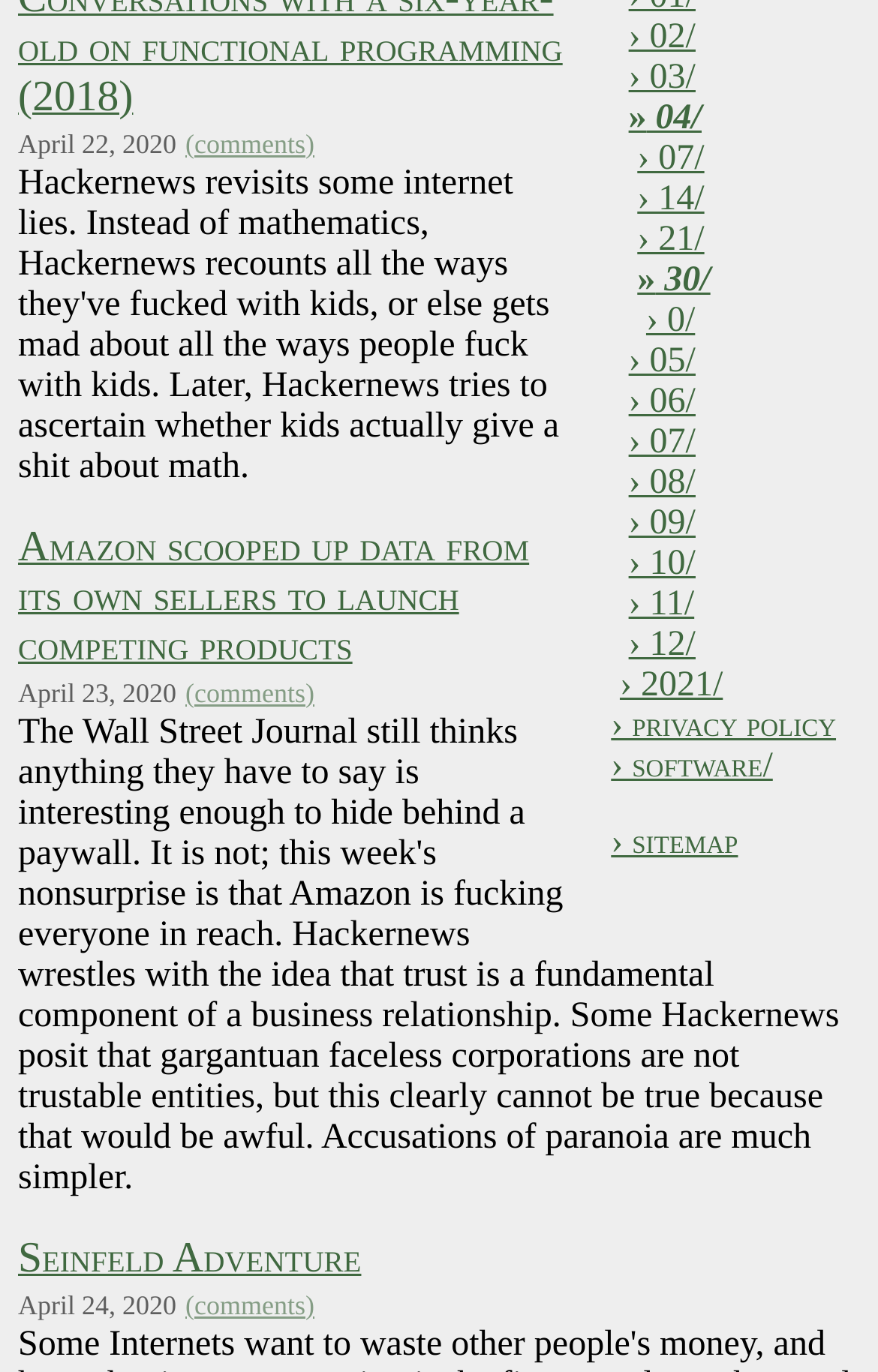From the webpage screenshot, predict the bounding box coordinates (top-left x, top-left y, bottom-right x, bottom-right y) for the UI element described here: (comments)

[0.211, 0.939, 0.358, 0.962]